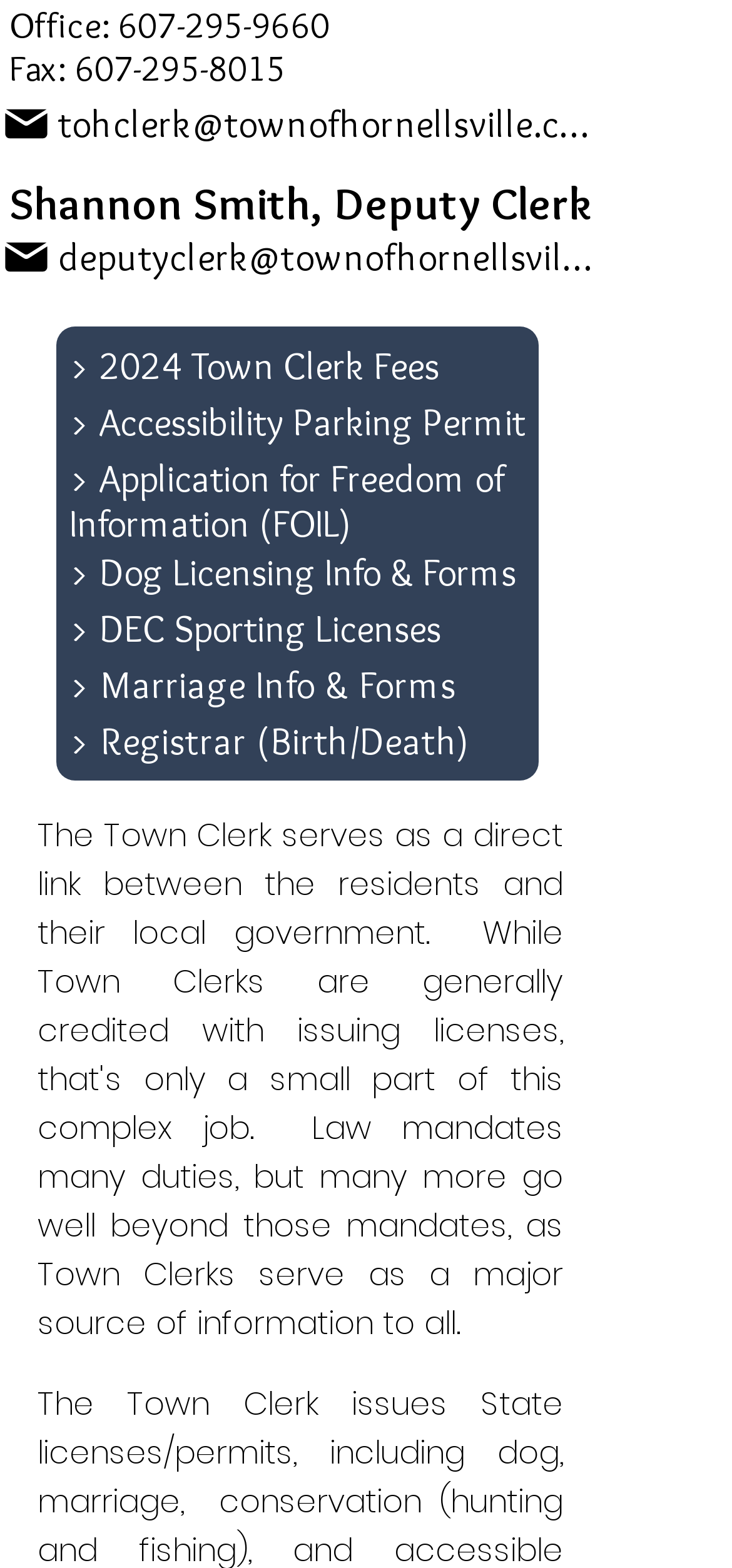Please determine the bounding box coordinates for the UI element described here. Use the format (top-left x, top-left y, bottom-right x, bottom-right y) with values bounded between 0 and 1: > Accessibility Parking Permit

[0.095, 0.255, 0.718, 0.284]